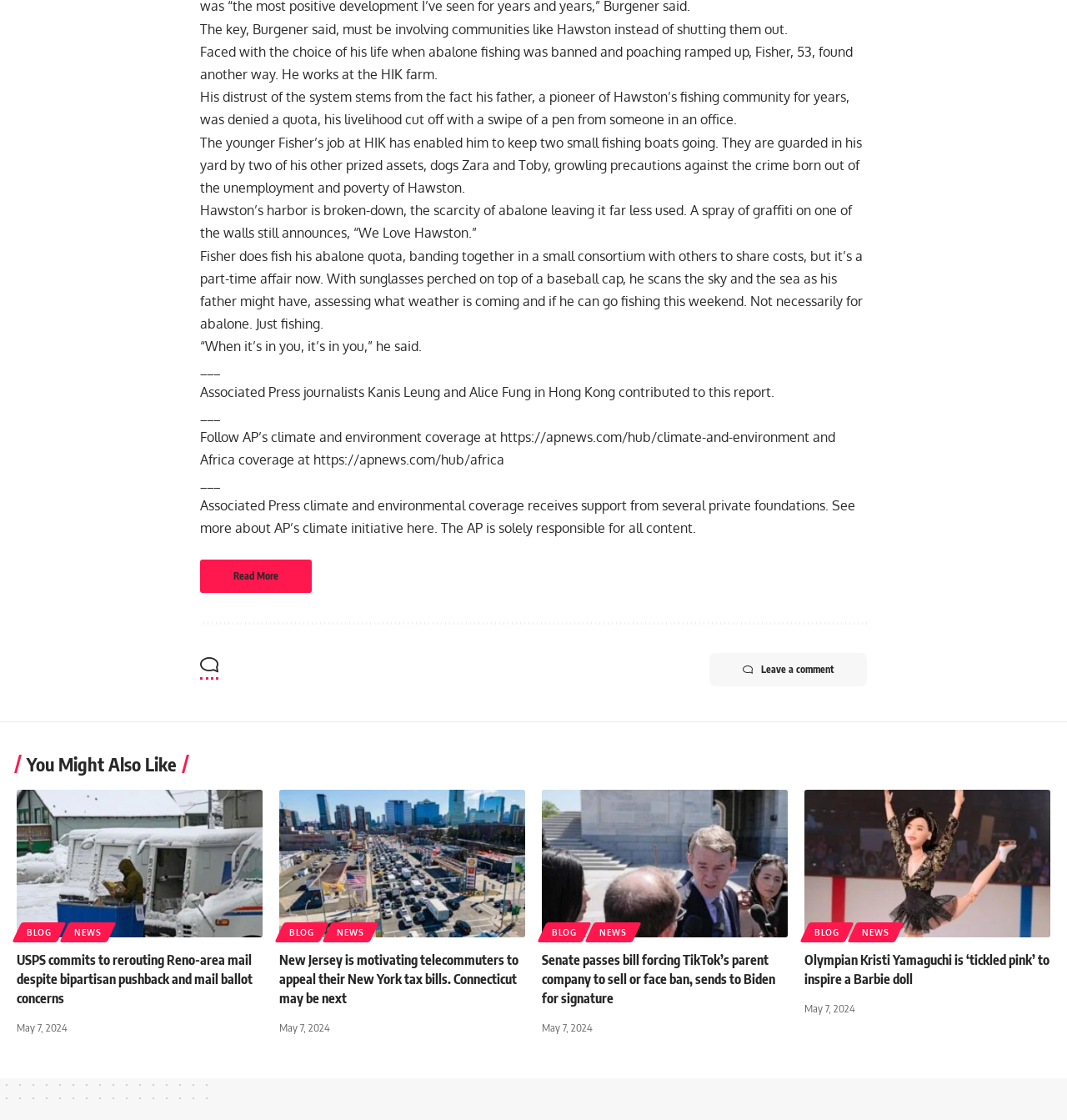Determine the bounding box coordinates of the clickable region to carry out the instruction: "Leave a comment".

[0.665, 0.583, 0.812, 0.613]